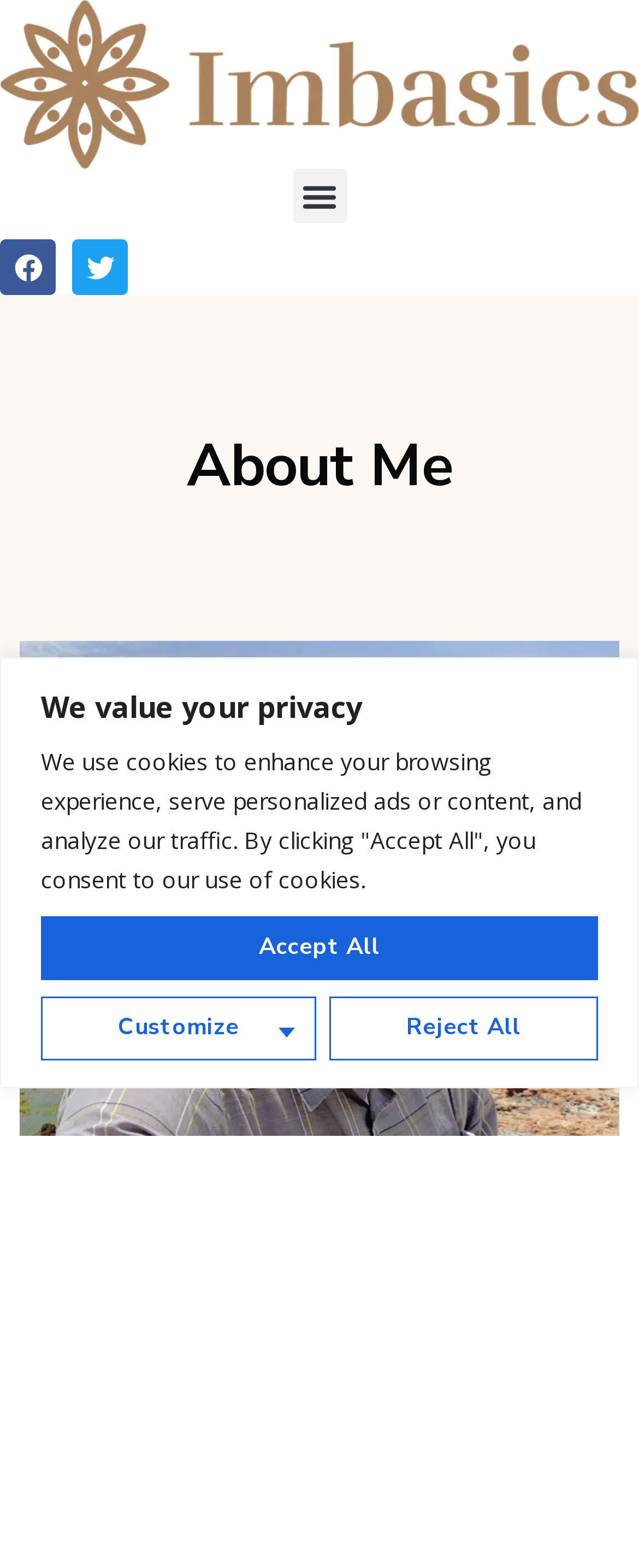For the element described, predict the bounding box coordinates as (top-left x, top-left y, bottom-right x, bottom-right y). All values should be between 0 and 1. Element description: Twitter

[0.113, 0.153, 0.2, 0.189]